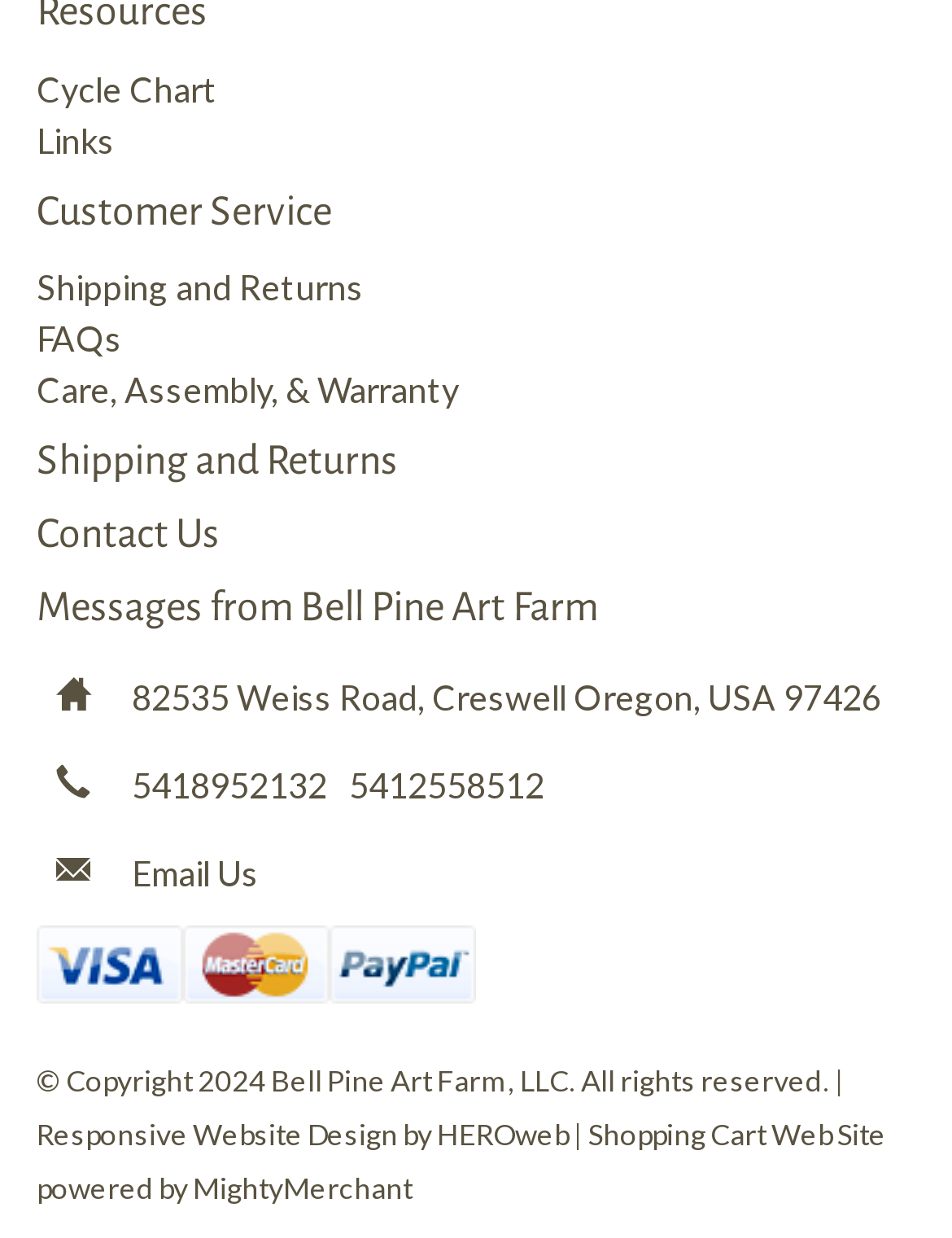Find the bounding box of the UI element described as follows: "5418952132".

[0.138, 0.617, 0.344, 0.651]